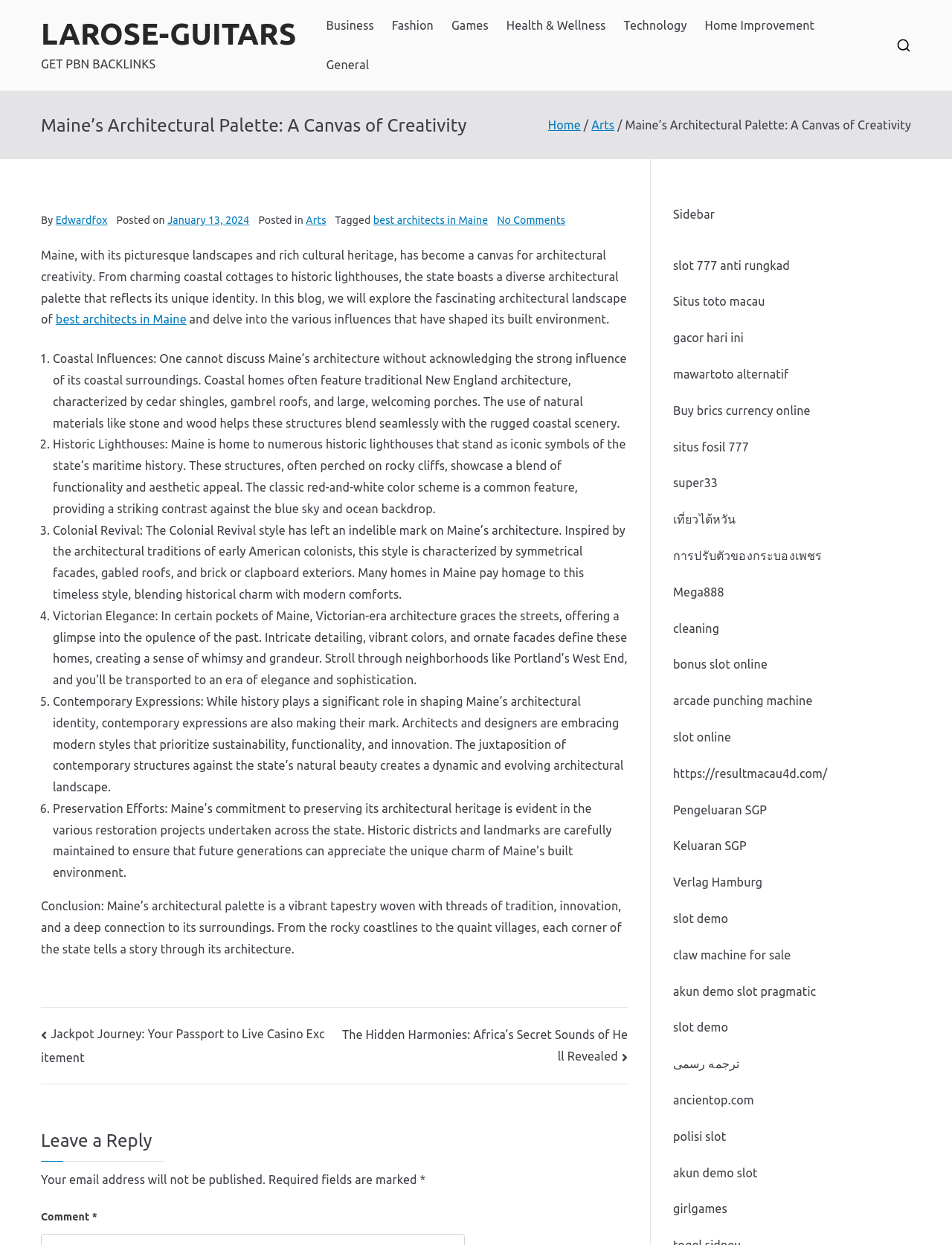Determine the bounding box coordinates (top-left x, top-left y, bottom-right x, bottom-right y) of the UI element described in the following text: situs fosil 777

[0.707, 0.353, 0.787, 0.364]